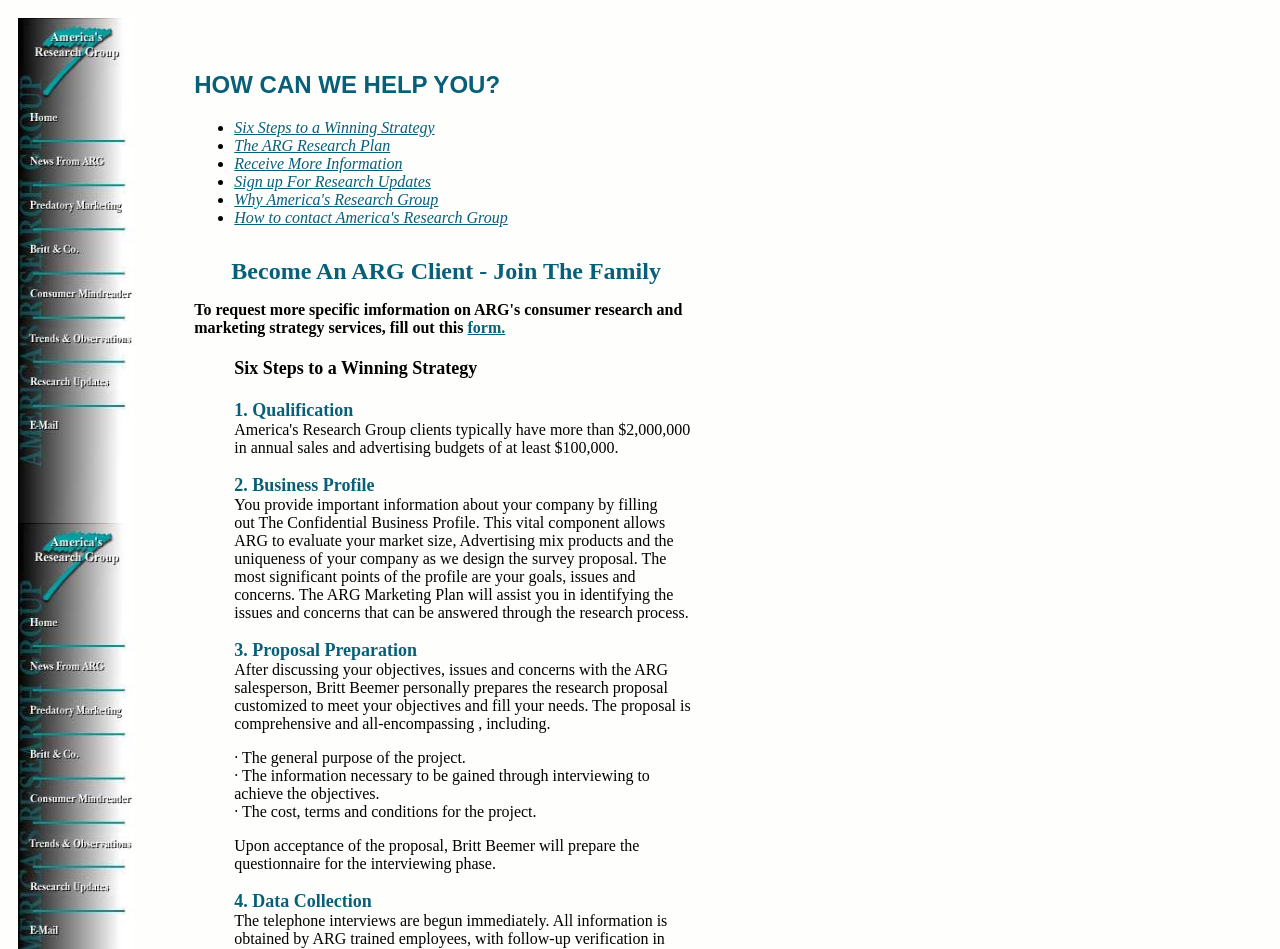Give a one-word or one-phrase response to the question: 
What is the purpose of the questionnaire?

For the interviewing phase